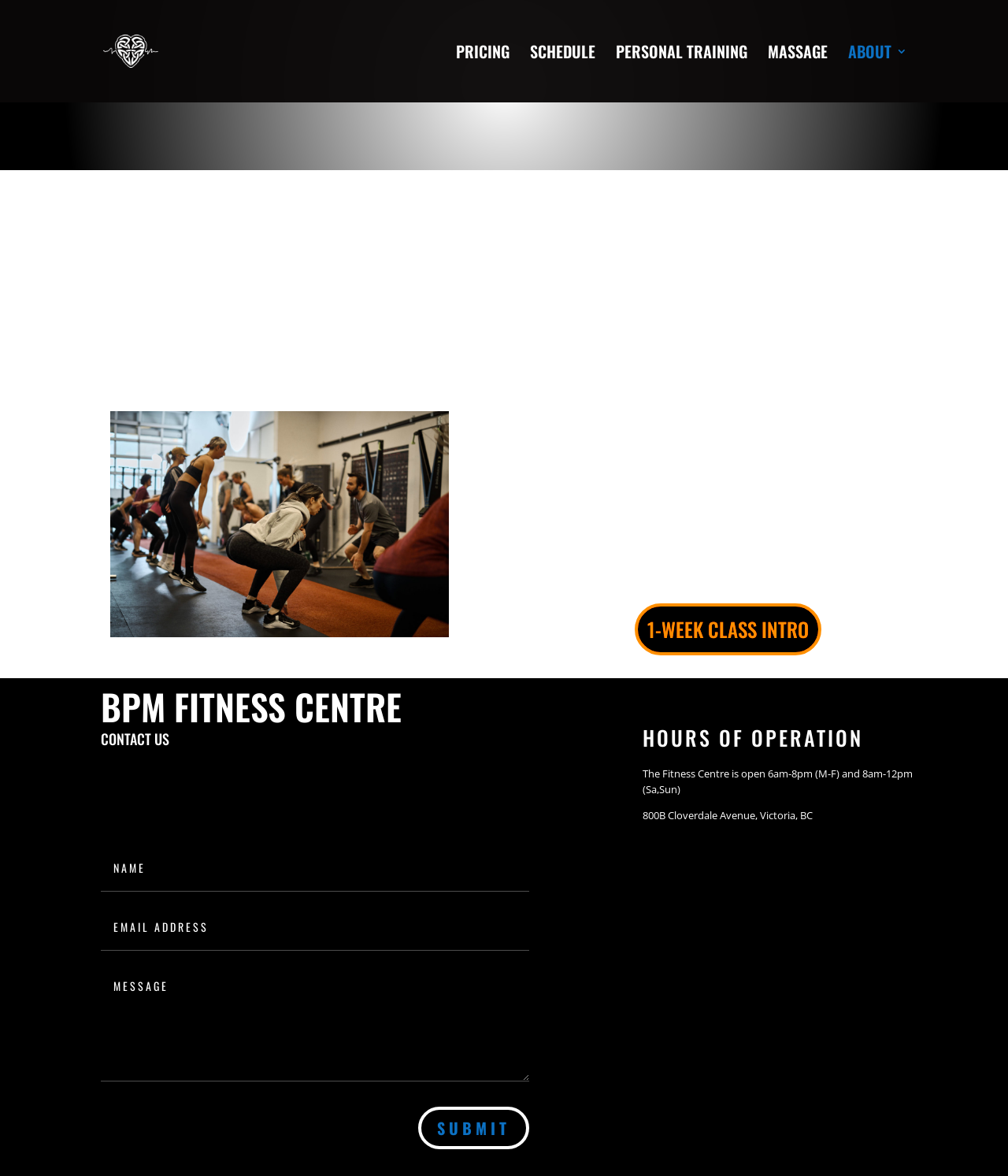Using the provided description MASSAGE, find the bounding box coordinates for the UI element. Provide the coordinates in (top-left x, top-left y, bottom-right x, bottom-right y) format, ensuring all values are between 0 and 1.

[0.762, 0.039, 0.821, 0.087]